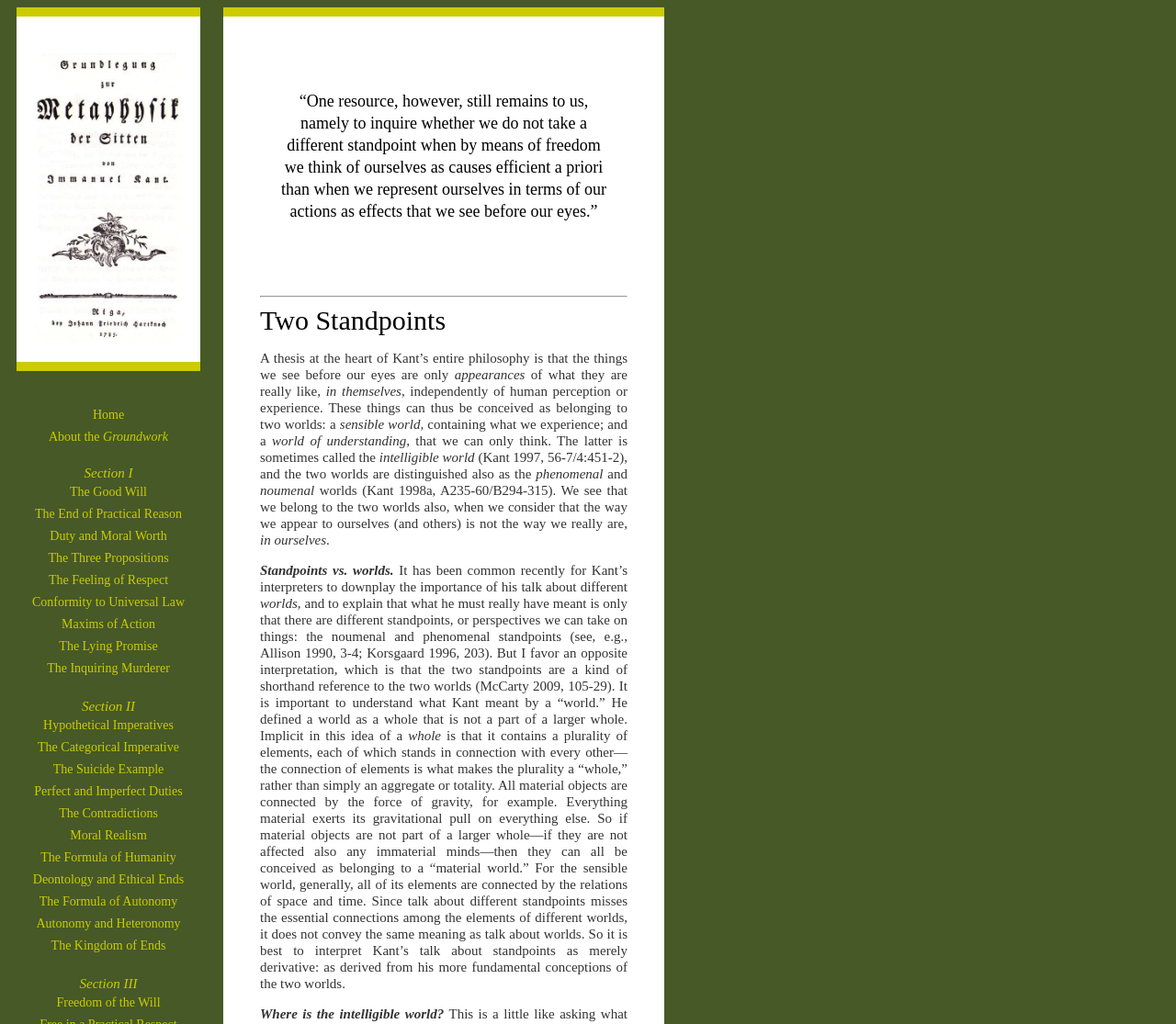Can you find the bounding box coordinates for the element to click on to achieve the instruction: "Click on 'The Formula of Humanity'"?

[0.035, 0.83, 0.15, 0.844]